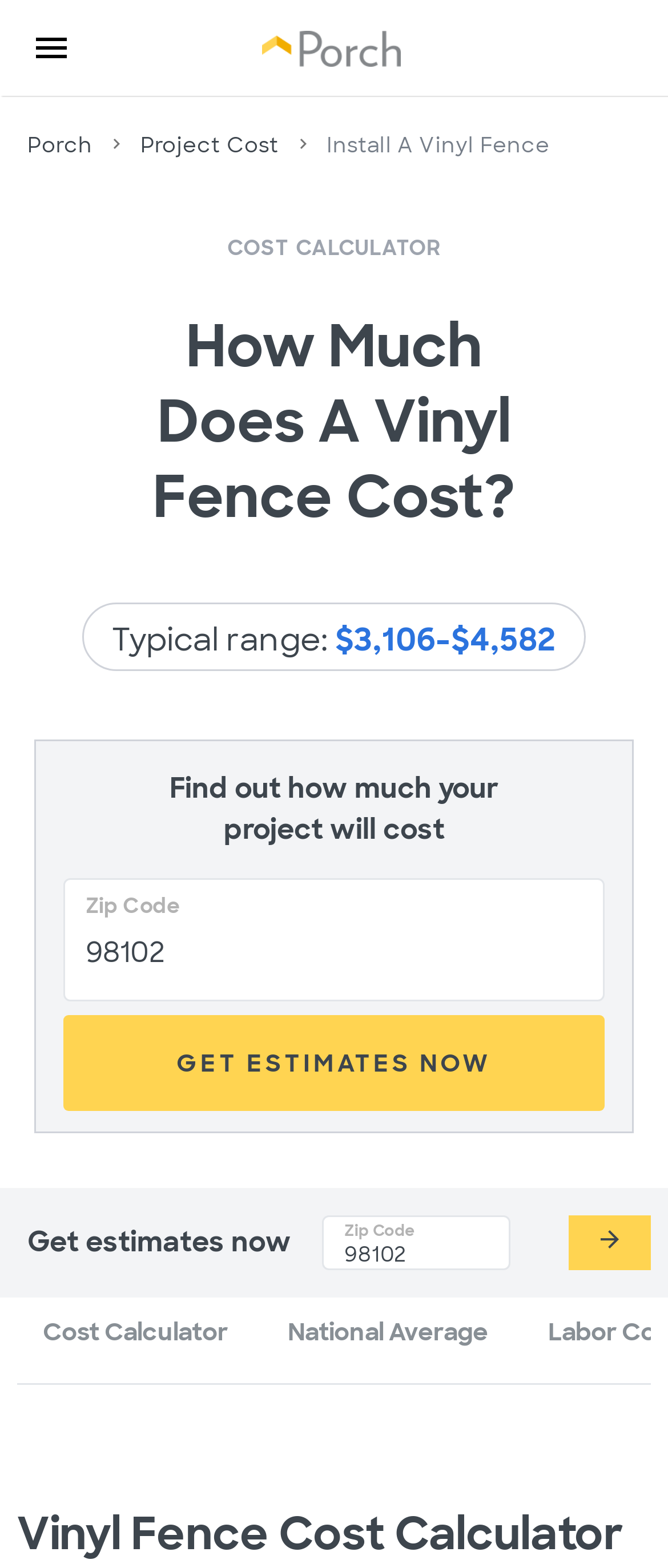Determine the bounding box coordinates for the area that needs to be clicked to fulfill this task: "Get estimates now". The coordinates must be given as four float numbers between 0 and 1, i.e., [left, top, right, bottom].

[0.095, 0.648, 0.905, 0.709]